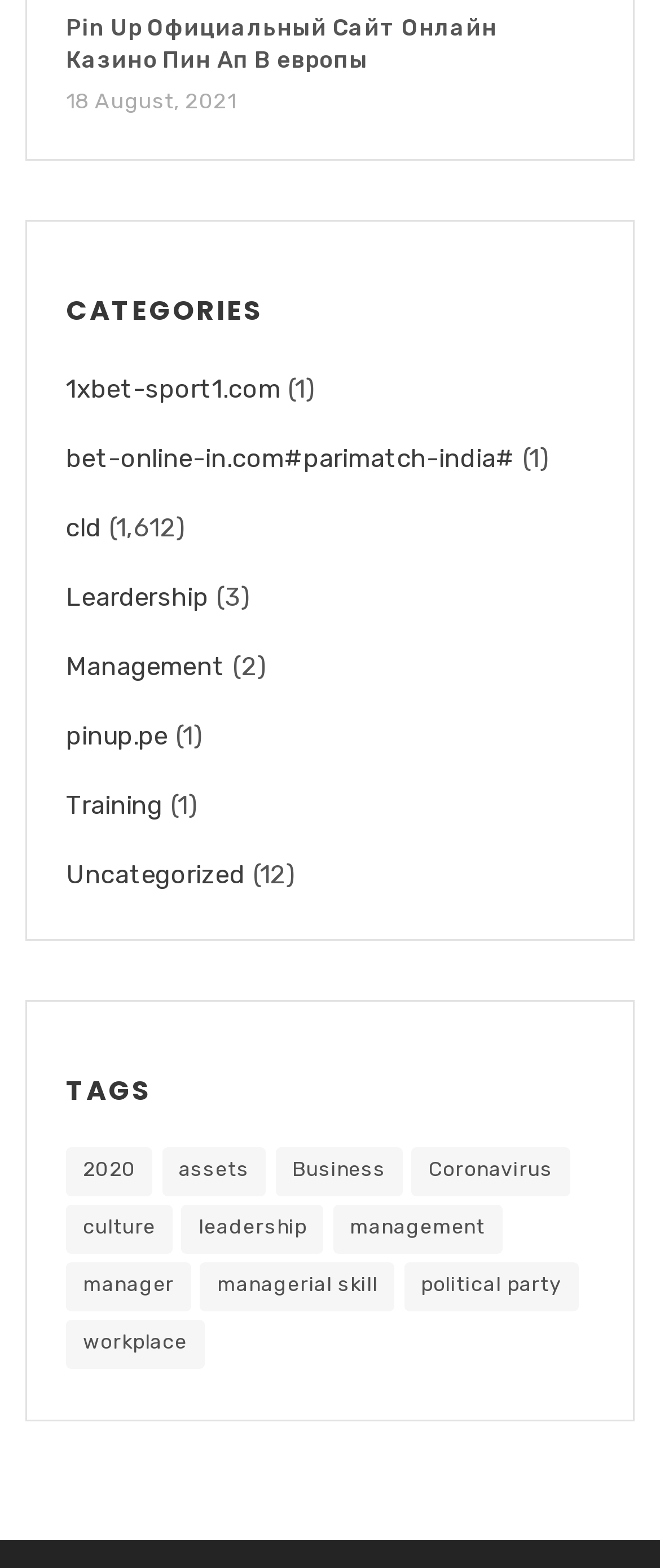Determine the bounding box coordinates (top-left x, top-left y, bottom-right x, bottom-right y) of the UI element described in the following text: political party

[0.612, 0.805, 0.877, 0.836]